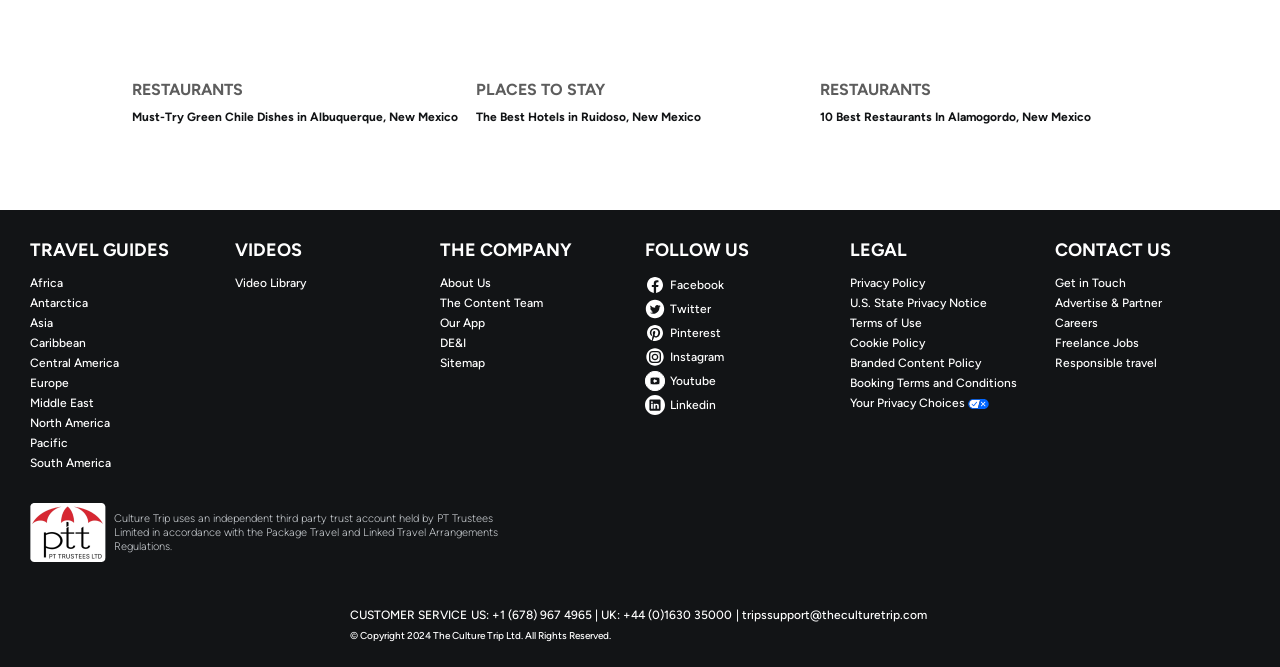Given the element description Youtube, specify the bounding box coordinates of the corresponding UI element in the format (top-left x, top-left y, bottom-right x, bottom-right y). All values must be between 0 and 1.

[0.504, 0.557, 0.656, 0.587]